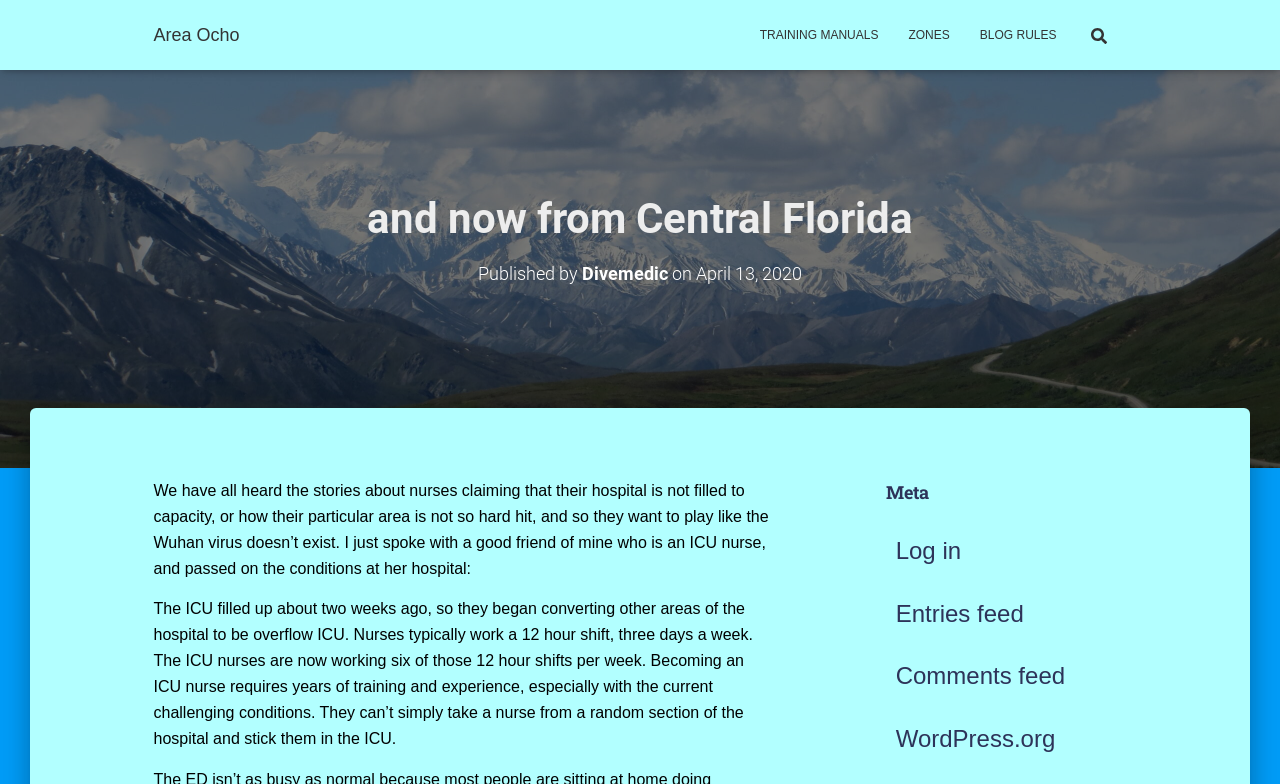What is the name of the author of the blog post?
Based on the image, provide a one-word or brief-phrase response.

Divemedic